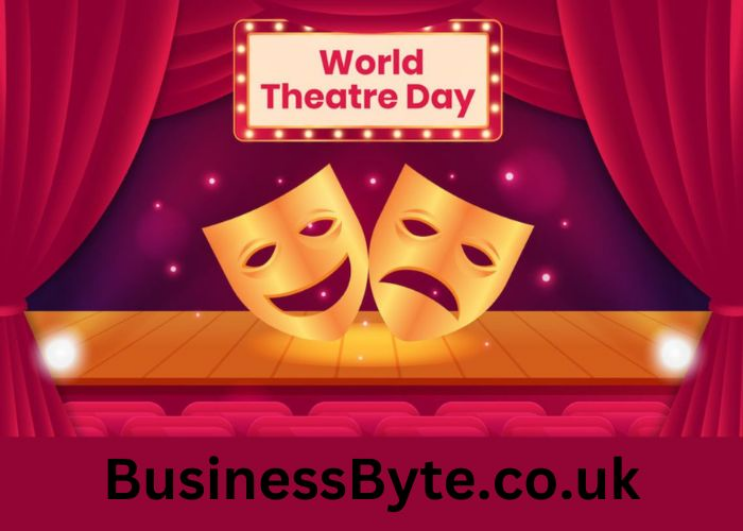What do the two golden masks symbolize?
Look at the screenshot and provide an in-depth answer.

The two golden theatre masks in the foreground of the image symbolize comedy and tragedy, embodying the essence of theatrical performance and highlighting the significance of World Theatre Day.